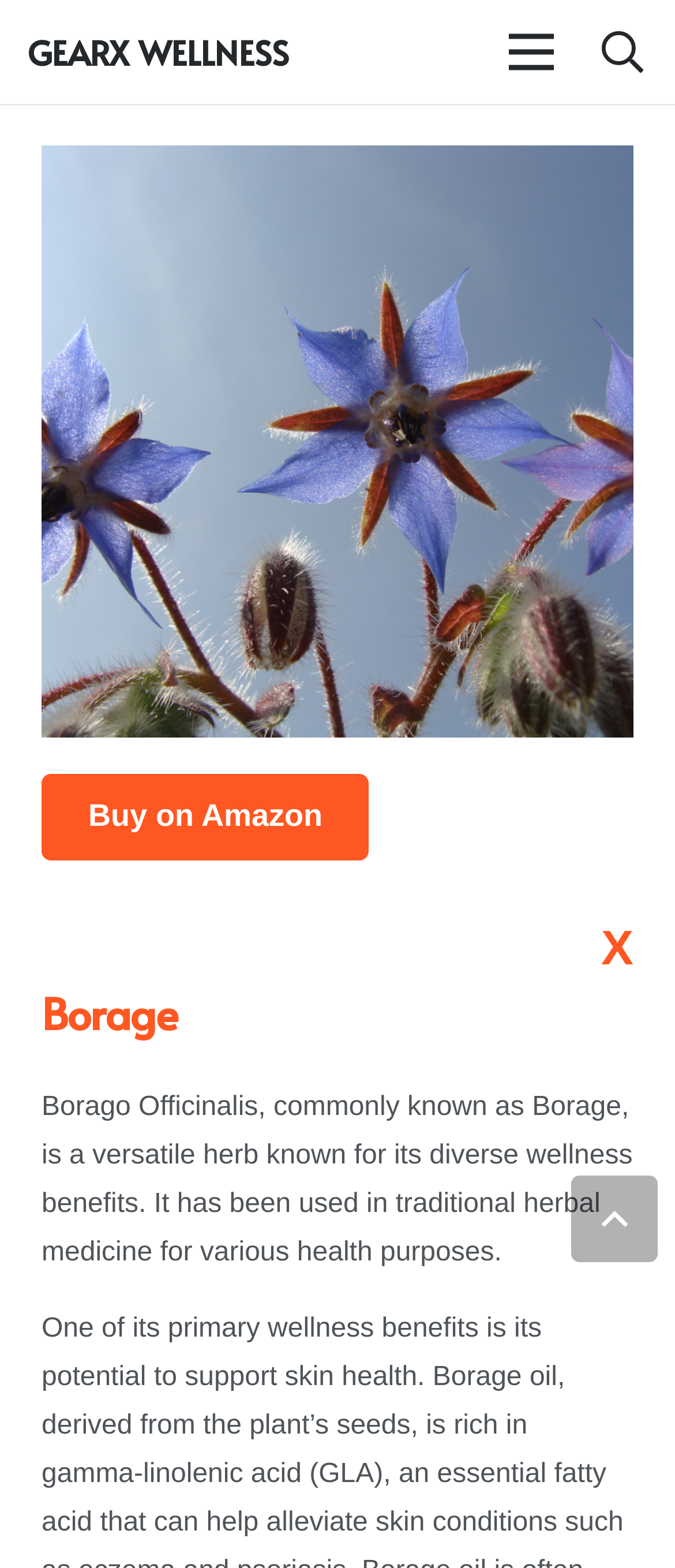What is the wellness benefit of Borage?
Provide a detailed and extensive answer to the question.

According to the StaticText on the webpage, 'Borago Officinalis, commonly known as Borage, is a versatile herb known for its diverse wellness benefits.', I can infer that Borage has diverse wellness benefits, although the specific benefits are not mentioned.